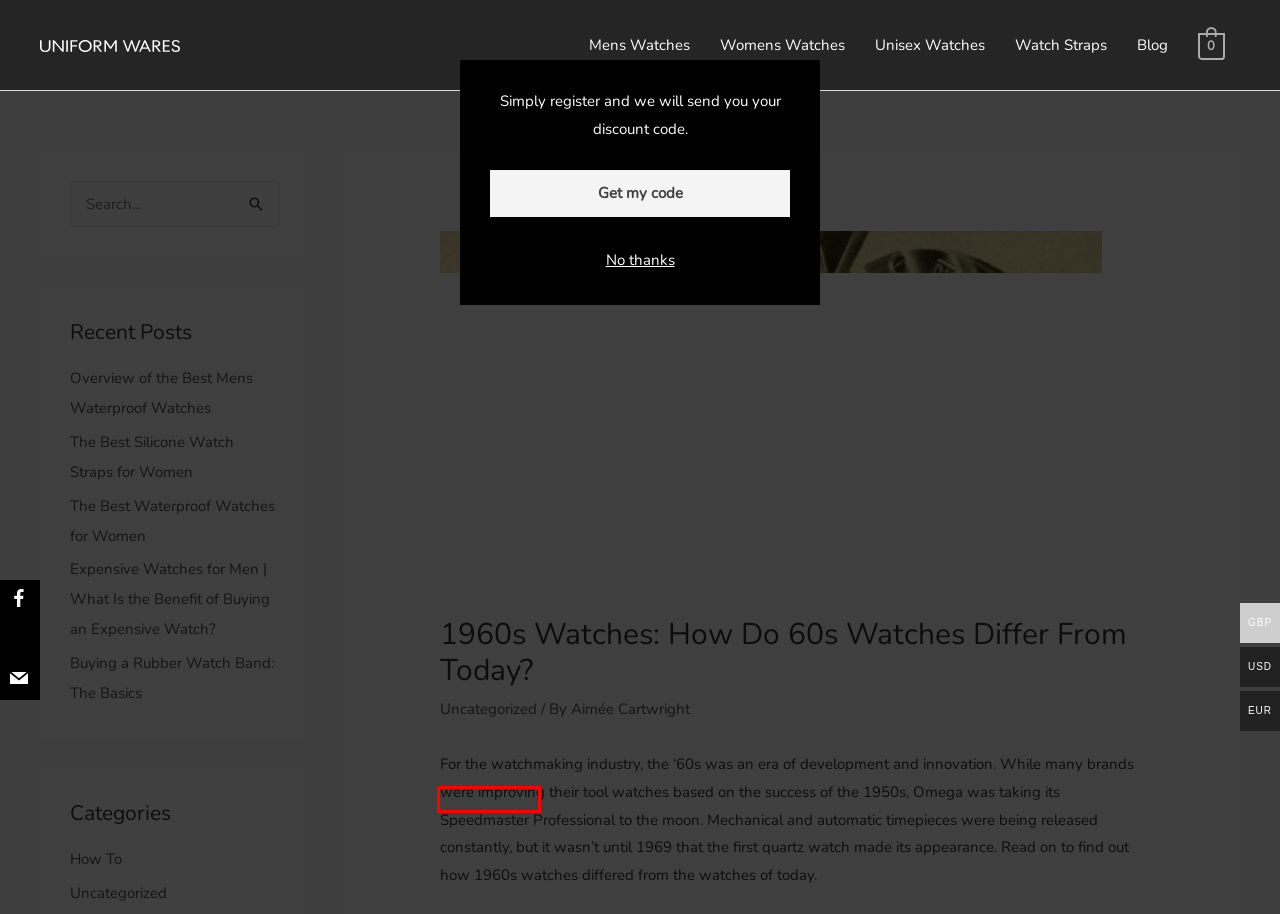You are provided with a screenshot of a webpage highlighting a UI element with a red bounding box. Choose the most suitable webpage description that matches the new page after clicking the element in the bounding box. Here are the candidates:
A. Watch Straps | Leather Watch Straps | Uniform Wares
B. Cart - Uniform Wares
C. The Best Silicone Watch Straps for Women - Uniform Wares
D. Watches For Sale | British Watches | Uniform Wares
E. Watches UK | Watch Reviews | Uniform Wares
F. Overview of the Best Mens Waterproof Watches - Uniform Wares
G. Uncategorized Archives - Uniform Wares
H. Minimalist Watches For Men | Uniform Wares

G